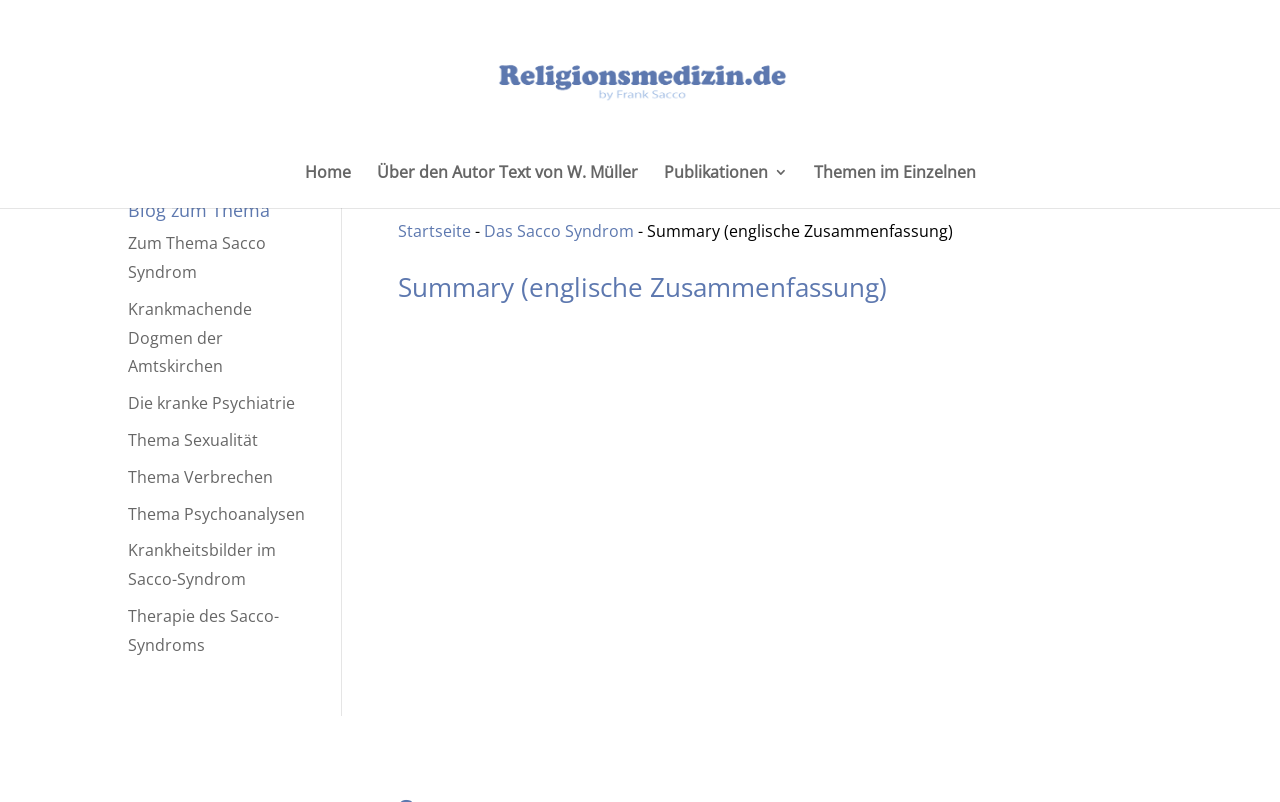Identify the bounding box coordinates of the region that needs to be clicked to carry out this instruction: "go to start page". Provide these coordinates as four float numbers ranging from 0 to 1, i.e., [left, top, right, bottom].

[0.311, 0.275, 0.368, 0.302]